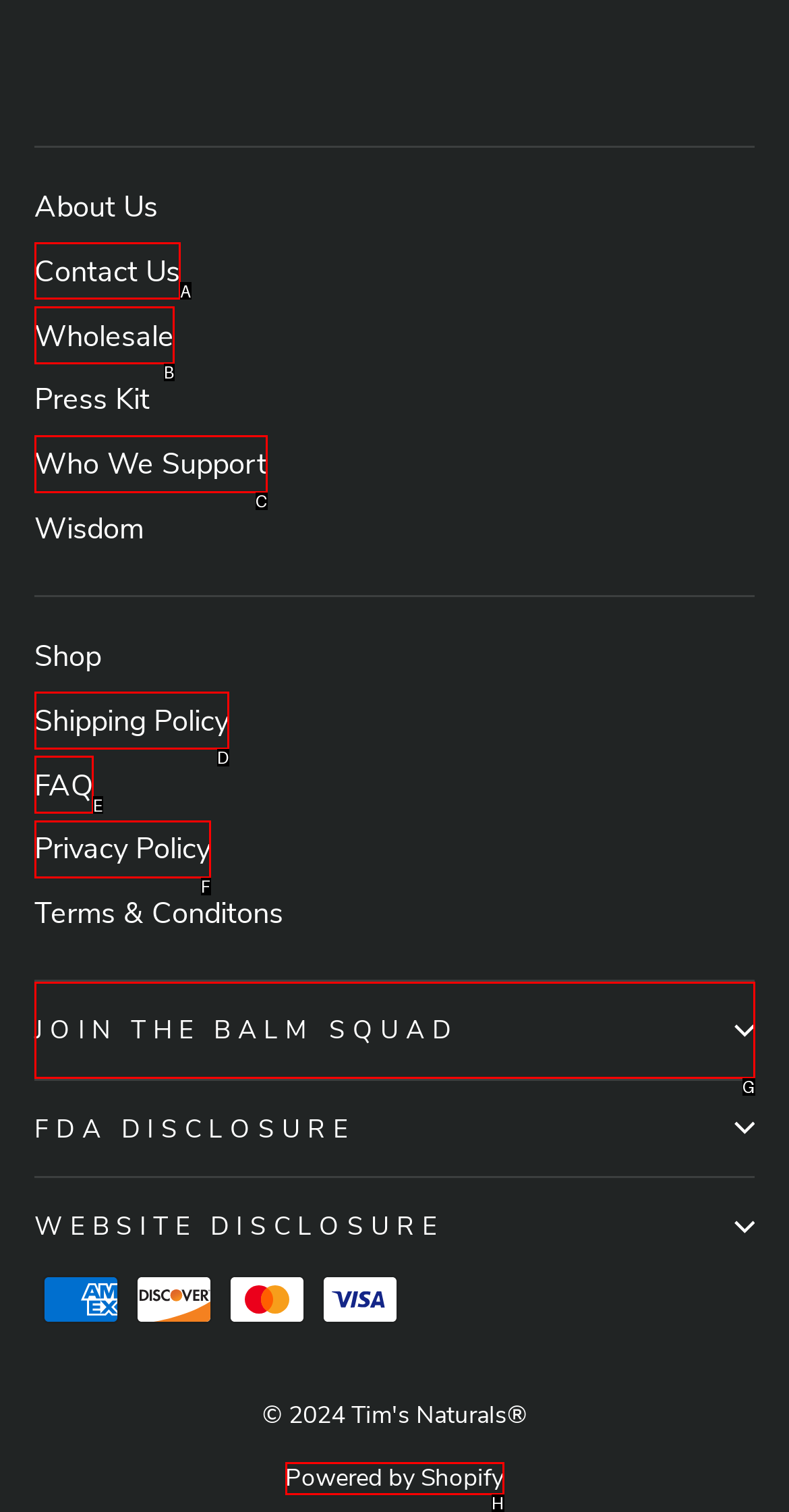Identify which HTML element matches the description: Privacy Policy. Answer with the correct option's letter.

F